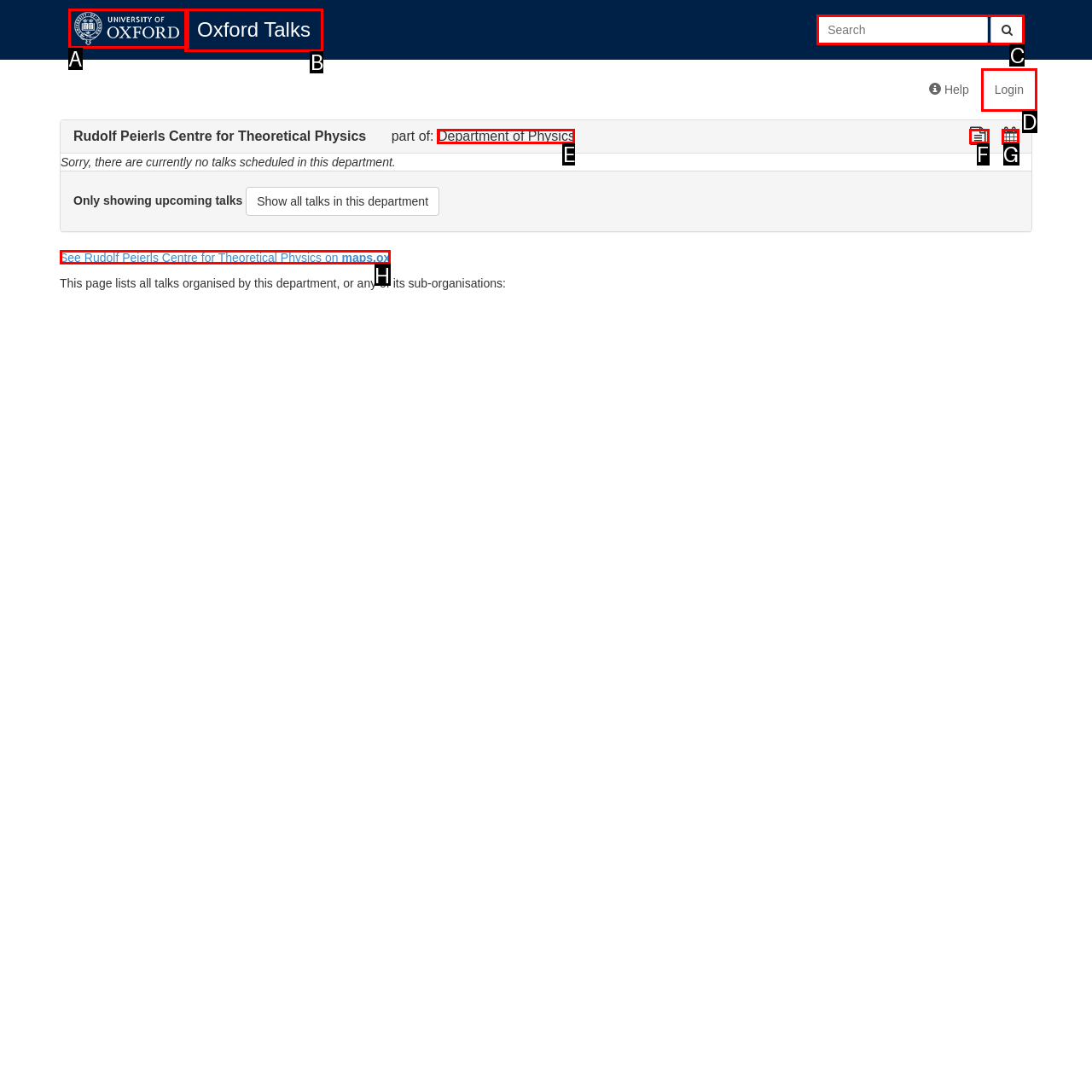Select the appropriate bounding box to fulfill the task: Check hours Respond with the corresponding letter from the choices provided.

None